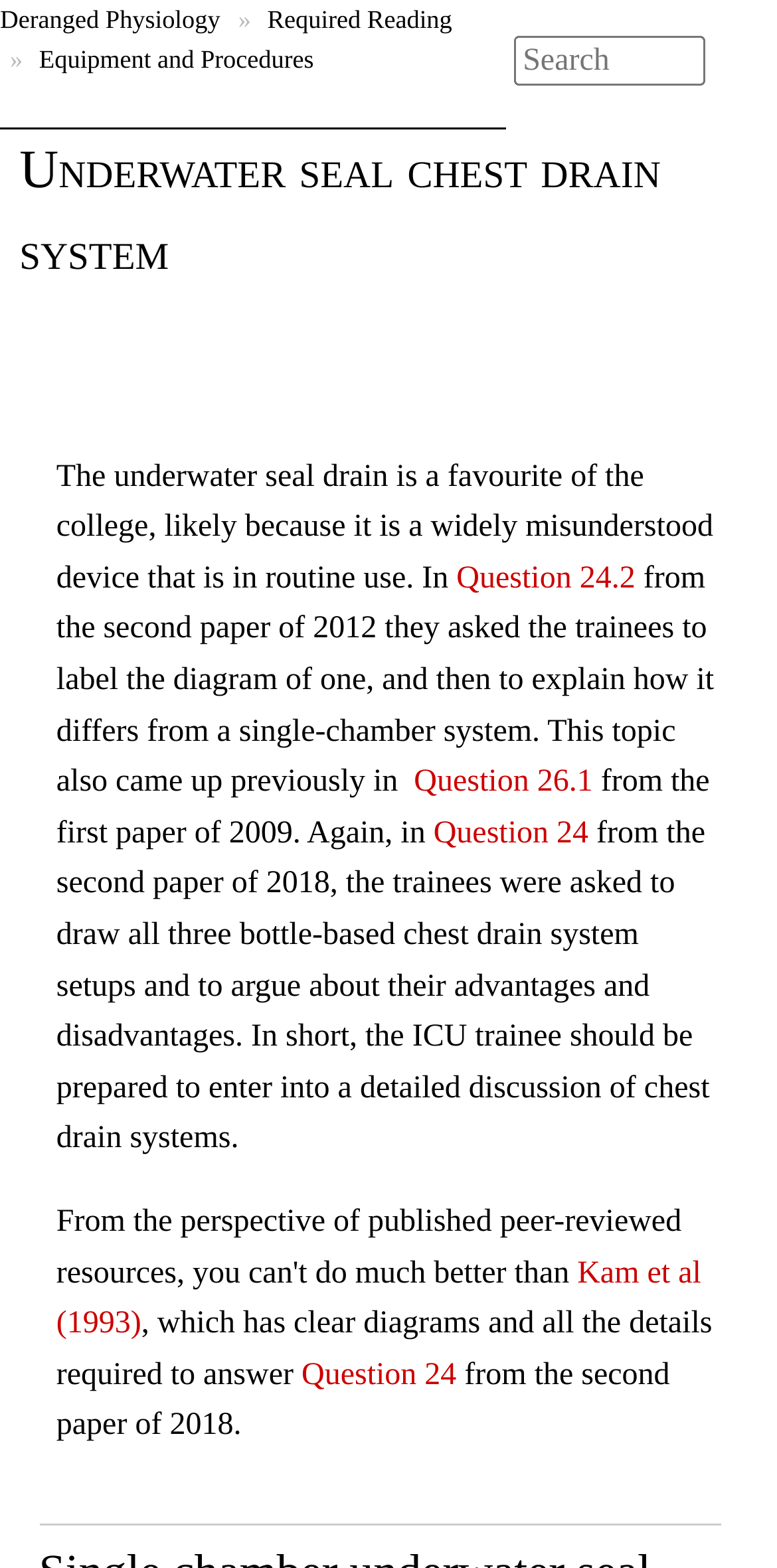Look at the image and give a detailed response to the following question: What is the topic of the webpage?

The webpage is about the underwater seal chest drain system, which is a favourite of the college and has been asked in various questions in the past, including Question 24.2 from the second paper of 2012.